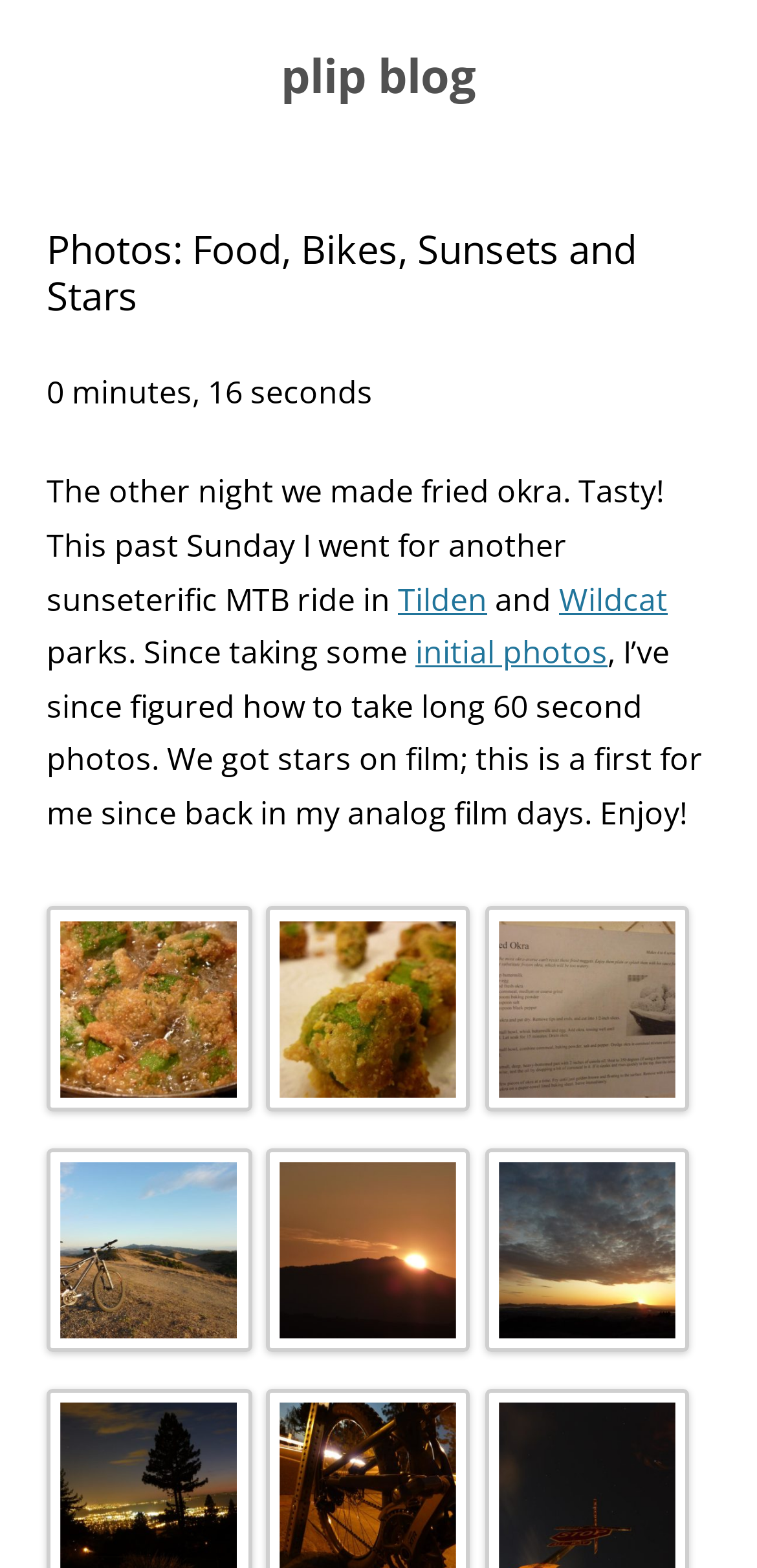Give a detailed overview of the webpage's appearance and contents.

The webpage appears to be a blog post with a focus on photography. At the top, there is a heading that reads "plip blog" and a link with the same text. Below this, there is a header that displays the title "Photos: Food, Bikes, Sunsets and Stars". 

To the right of the title, there is a static text that indicates the duration of 0 minutes and 16 seconds. Below this, there is a block of text that describes a personal experience of making fried okra and going for a mountain bike ride in Tilden and Wildcat parks. The text also mentions taking photos, including long 60-second exposures that captured stars on film.

Below the text, there are four rows of description lists, each containing three links. These links are positioned in a grid-like structure, with three columns and four rows. The links are not labeled, but they may be related to the photos mentioned in the text.